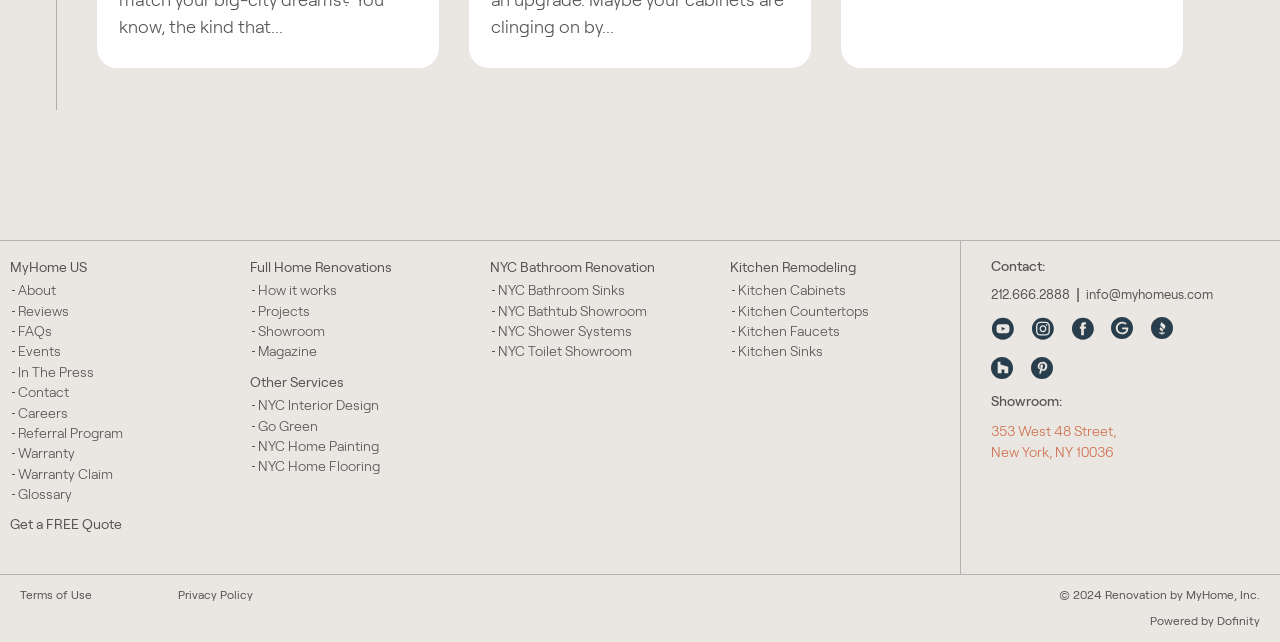Carefully examine the image and provide an in-depth answer to the question: What is the address of the showroom?

The address of the showroom is '353 West 48 Street, New York, NY 10036' which is mentioned below the 'Showroom:' text on the top right corner of the webpage.